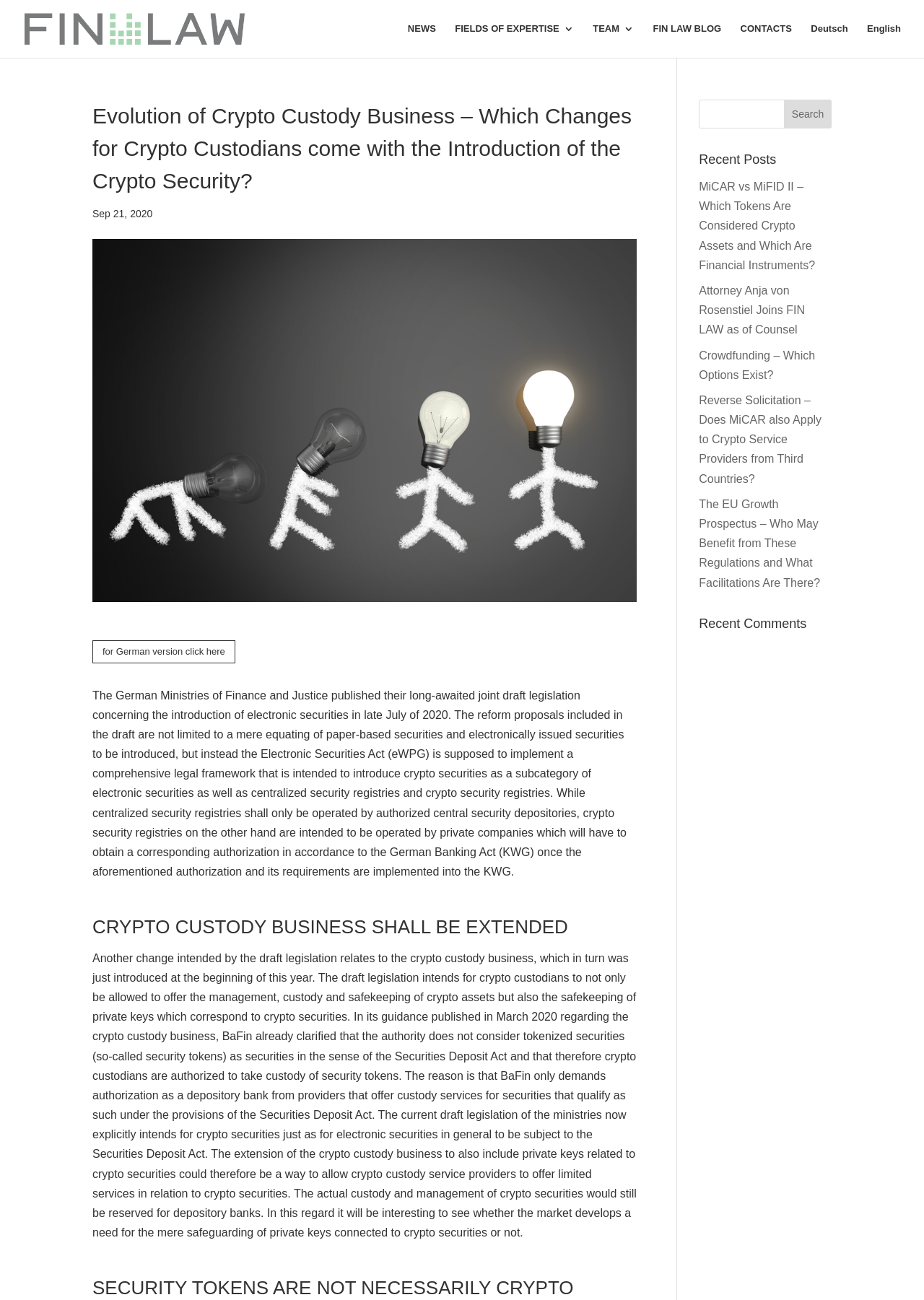Identify the main title of the webpage and generate its text content.

Evolution of Crypto Custody Business – Which Changes for Crypto Custodians come with the Introduction of the Crypto Security?